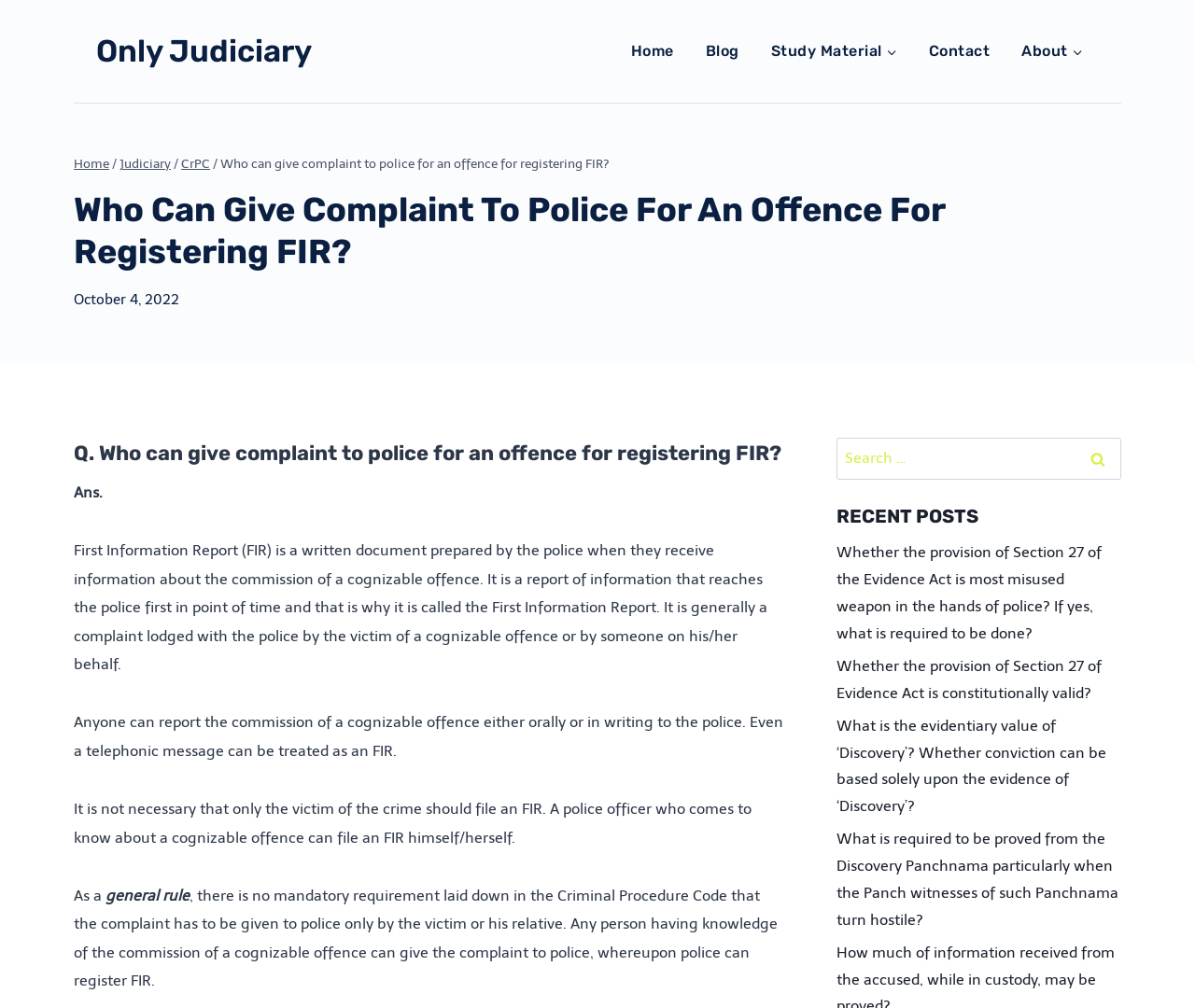Could you highlight the region that needs to be clicked to execute the instruction: "Click on the 'Home' link"?

[0.514, 0.037, 0.577, 0.065]